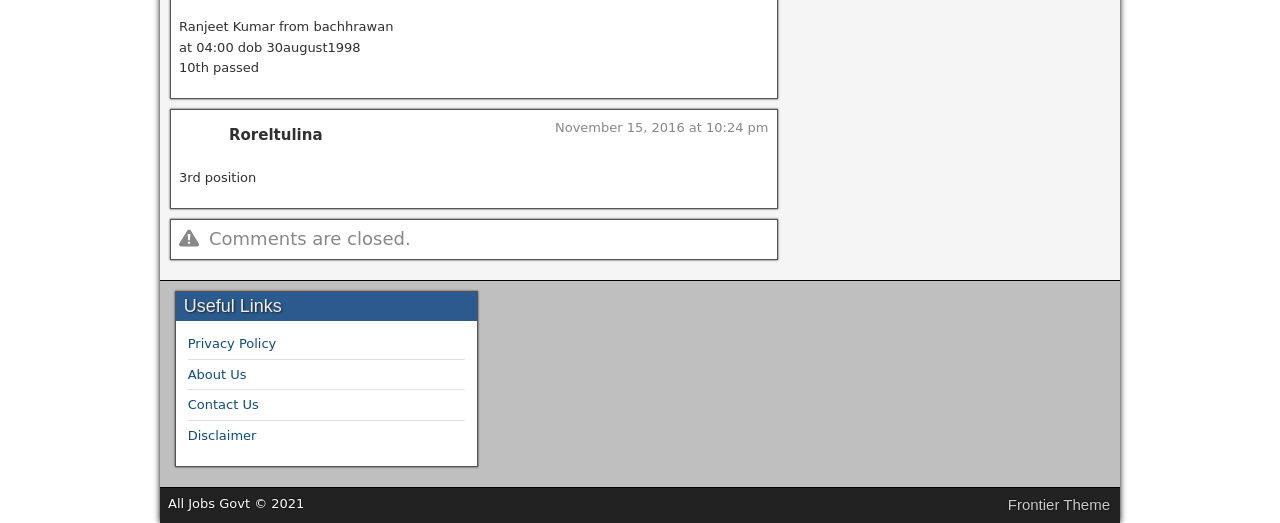What is the position achieved by the author?
Based on the screenshot, provide your answer in one word or phrase.

3rd position